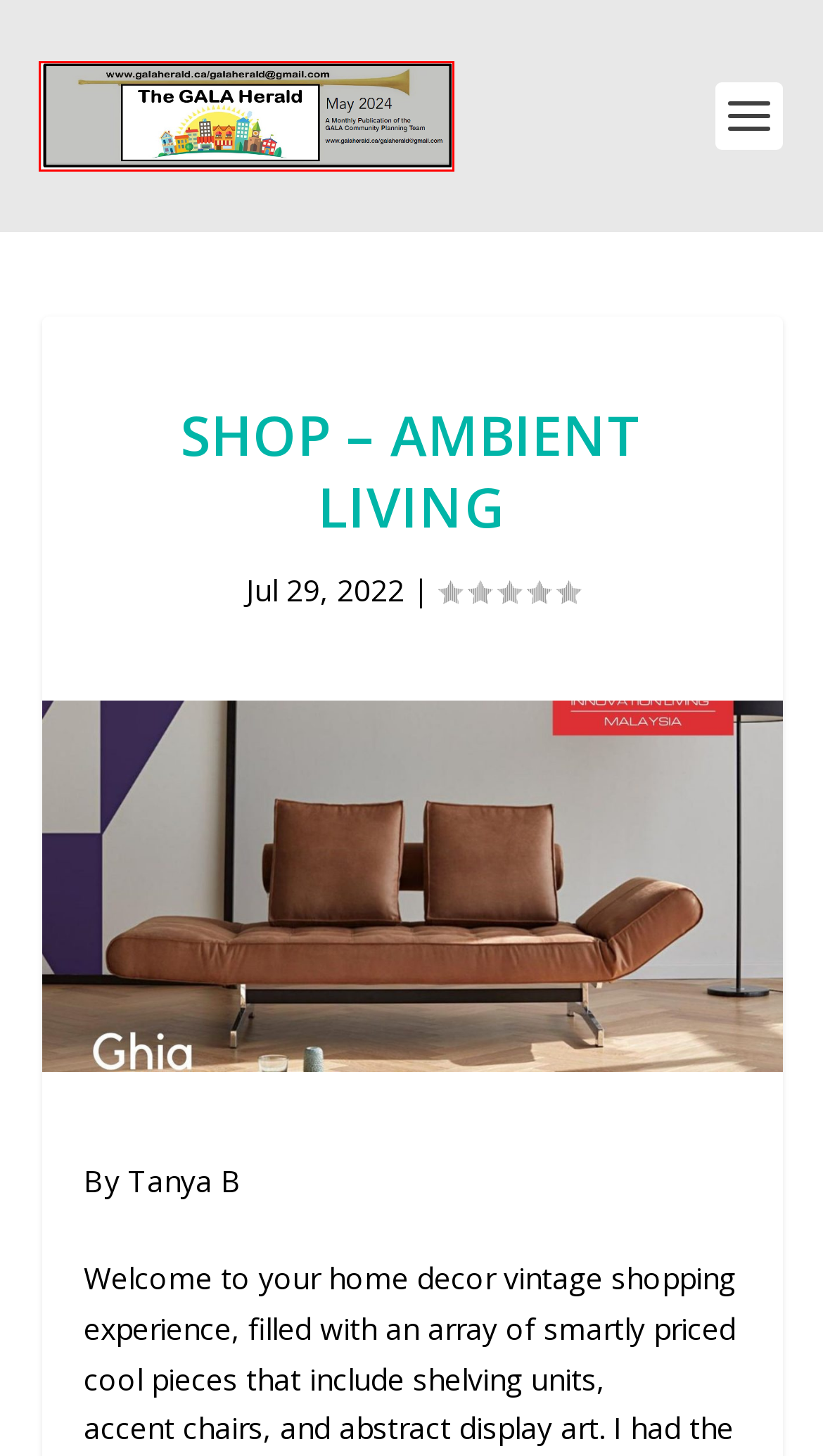Look at the given screenshot of a webpage with a red rectangle bounding box around a UI element. Pick the description that best matches the new webpage after clicking the element highlighted. The descriptions are:
A. Woodlands Park: Ghost Landscape Installation - The GALA Herald - Hamilton Ontario
B. Beautiful Barton Tour! - The GALA Herald - Hamilton Ontario
C. VOLUNTEER OPPORTUNITY – BIRCH AVENUE GREENSPACE GARDENING - The GALA Herald - Hamilton Ontario
D. Gala Update - The GALA Herald - Hamilton Ontario
E. It’s Little Free Library Week - The GALA Herald - Hamilton Ontario
F. The GALA Herald - Hamilton Ontario - A Monthly Publication of the Gala Community Planning Team
G. Gala Community Update - The GALA Herald - Hamilton Ontario
H. The Blurb Project - The GALA Herald - Hamilton Ontario

F